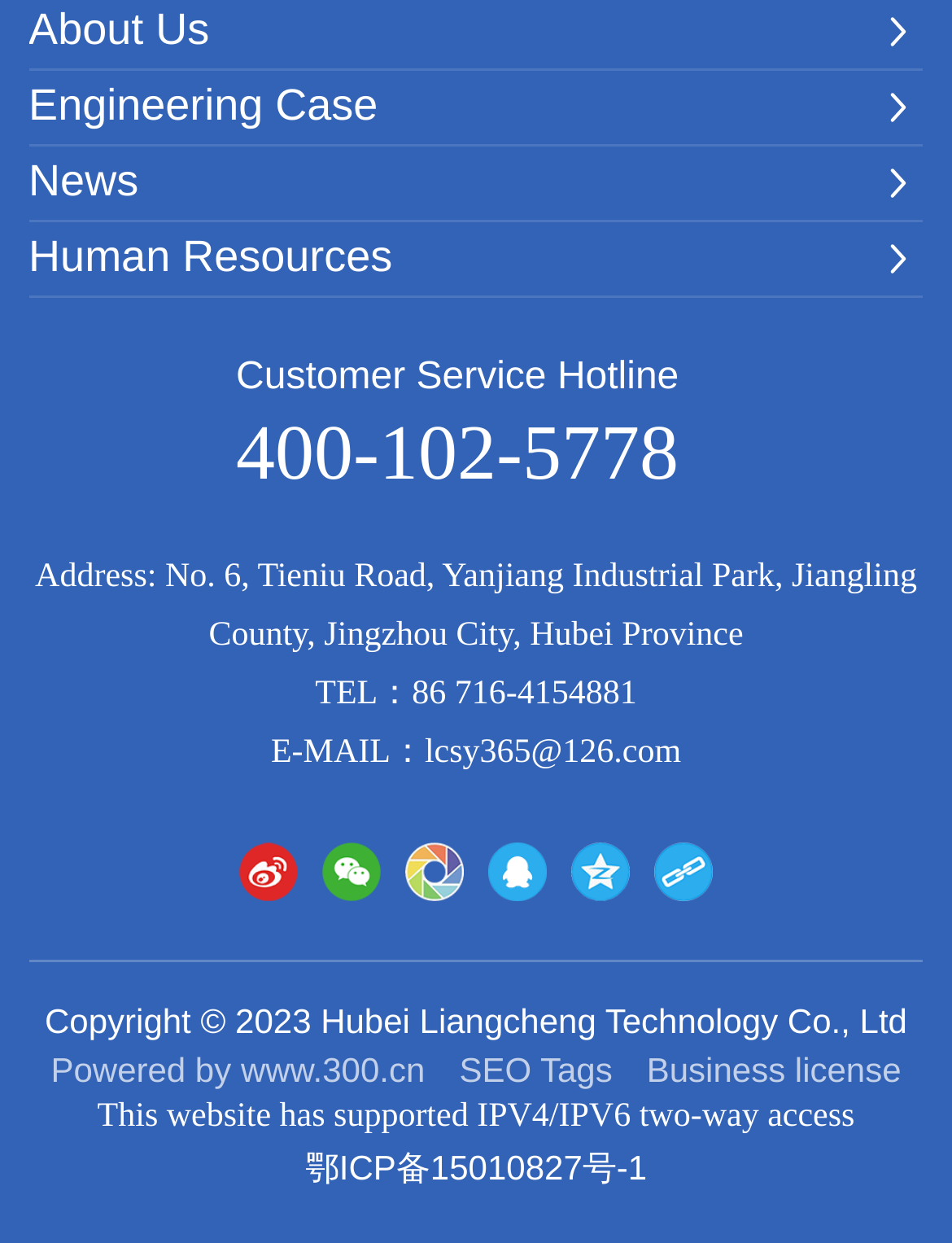Please identify the bounding box coordinates of the element that needs to be clicked to execute the following command: "Call the customer service hotline". Provide the bounding box using four float numbers between 0 and 1, formatted as [left, top, right, bottom].

[0.248, 0.328, 0.713, 0.399]